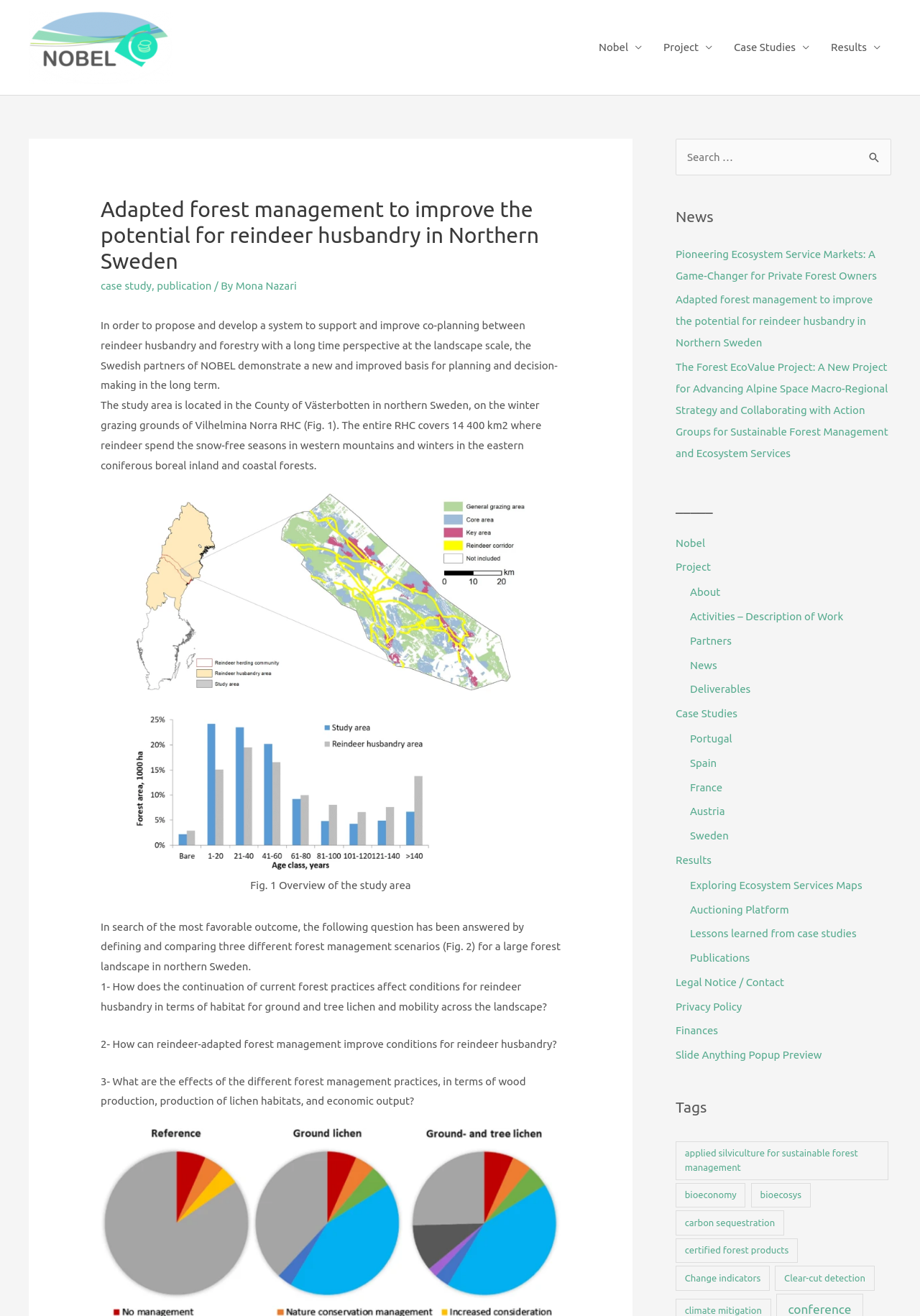Given the element description Auctioning Platform, identify the bounding box coordinates for the UI element on the webpage screenshot. The format should be (top-left x, top-left y, bottom-right x, bottom-right y), with values between 0 and 1.

[0.75, 0.686, 0.857, 0.696]